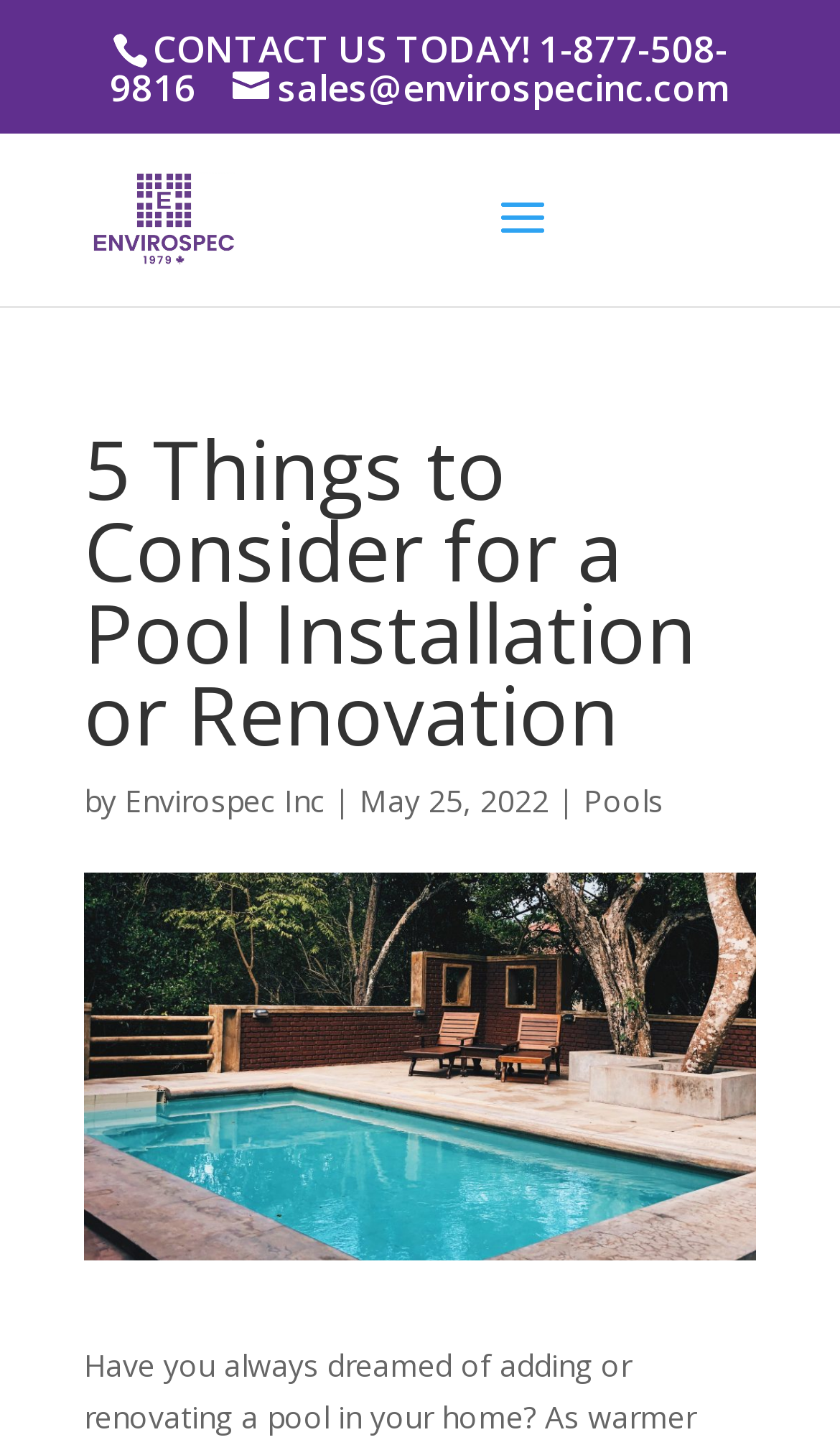What is the date of the article?
Please provide a comprehensive answer based on the visual information in the image.

The date of the article is mentioned below the heading, and is written as 'May 25, 2022'. This indicates that the article was published on this date.